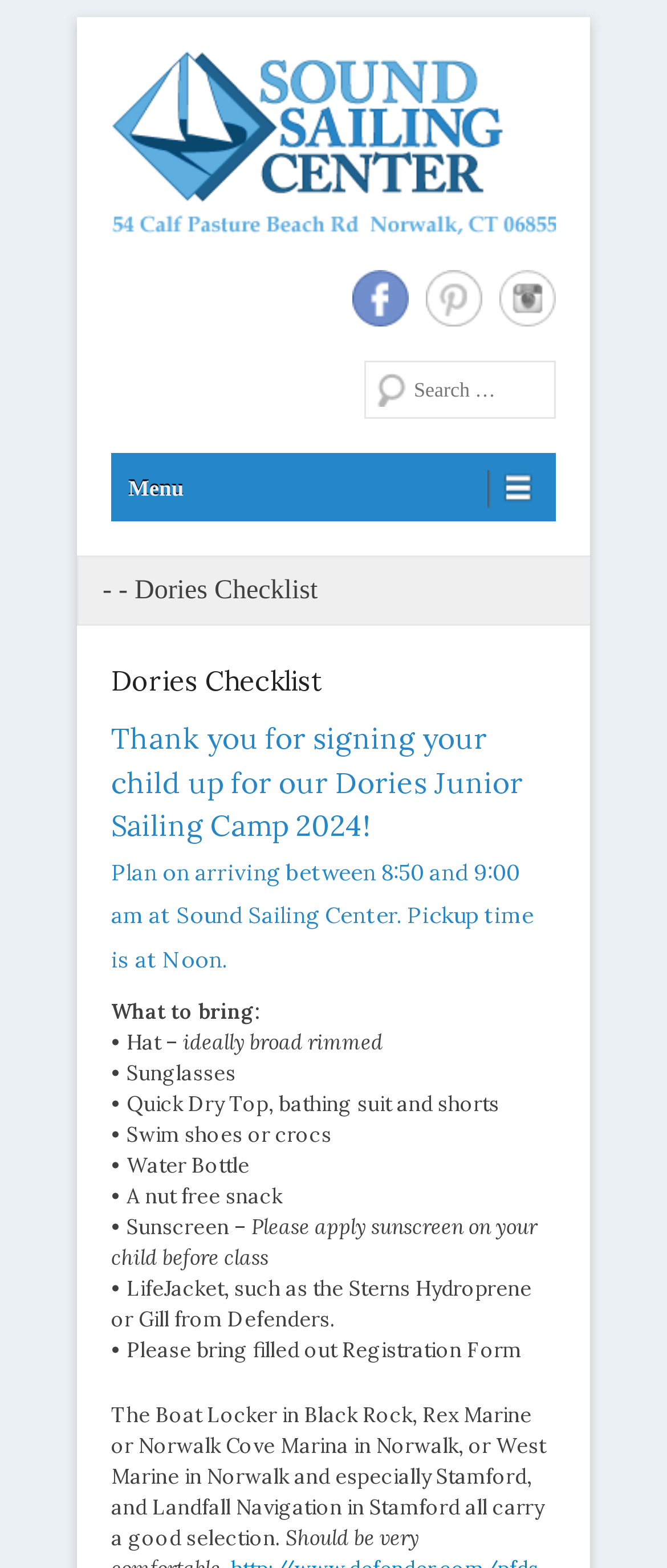Identify the bounding box coordinates for the element you need to click to achieve the following task: "Go to Dories Checklist". Provide the bounding box coordinates as four float numbers between 0 and 1, in the form [left, top, right, bottom].

[0.167, 0.423, 0.485, 0.445]